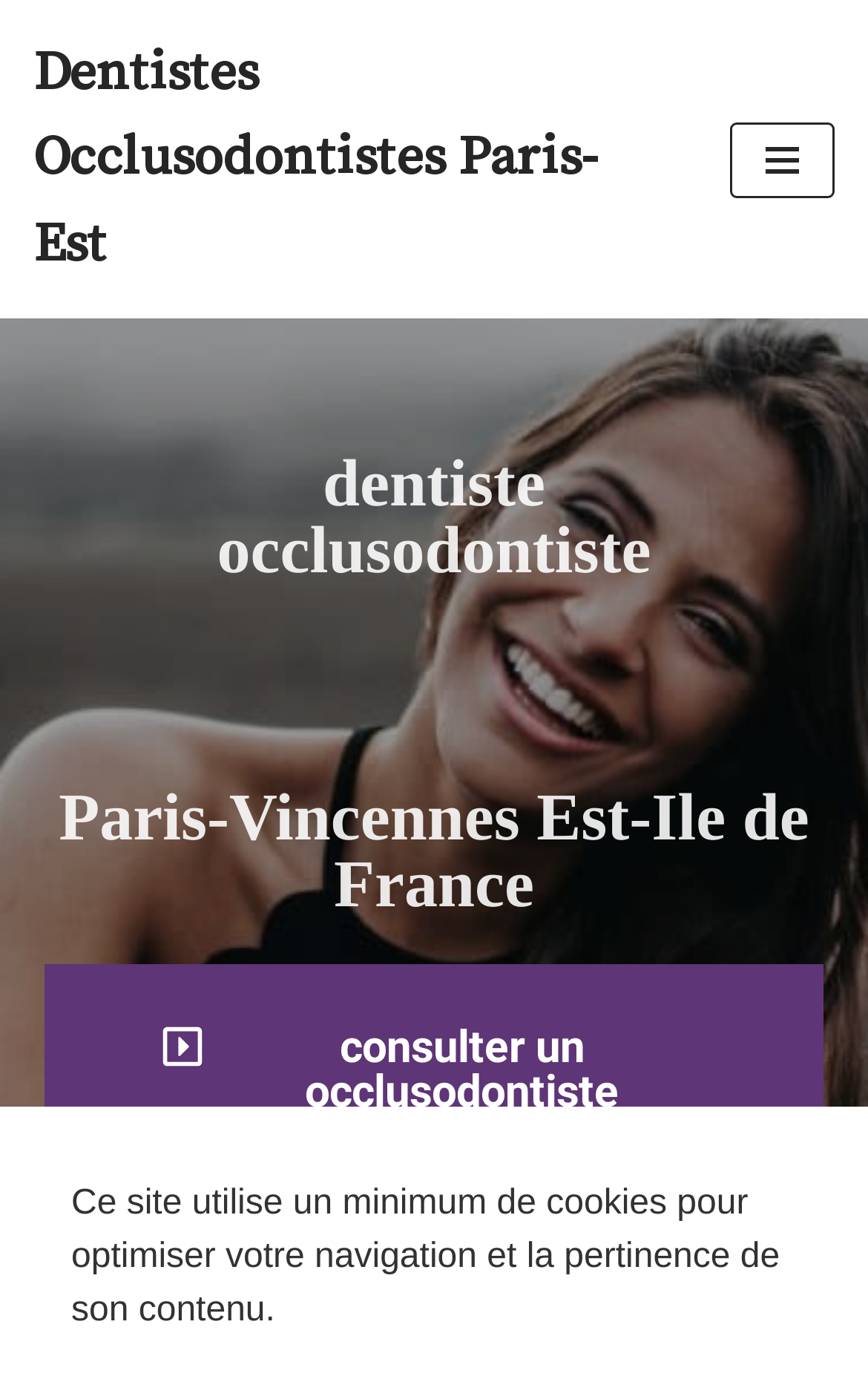Calculate the bounding box coordinates for the UI element based on the following description: "Menu de navigation". Ensure the coordinates are four float numbers between 0 and 1, i.e., [left, top, right, bottom].

[0.841, 0.088, 0.962, 0.143]